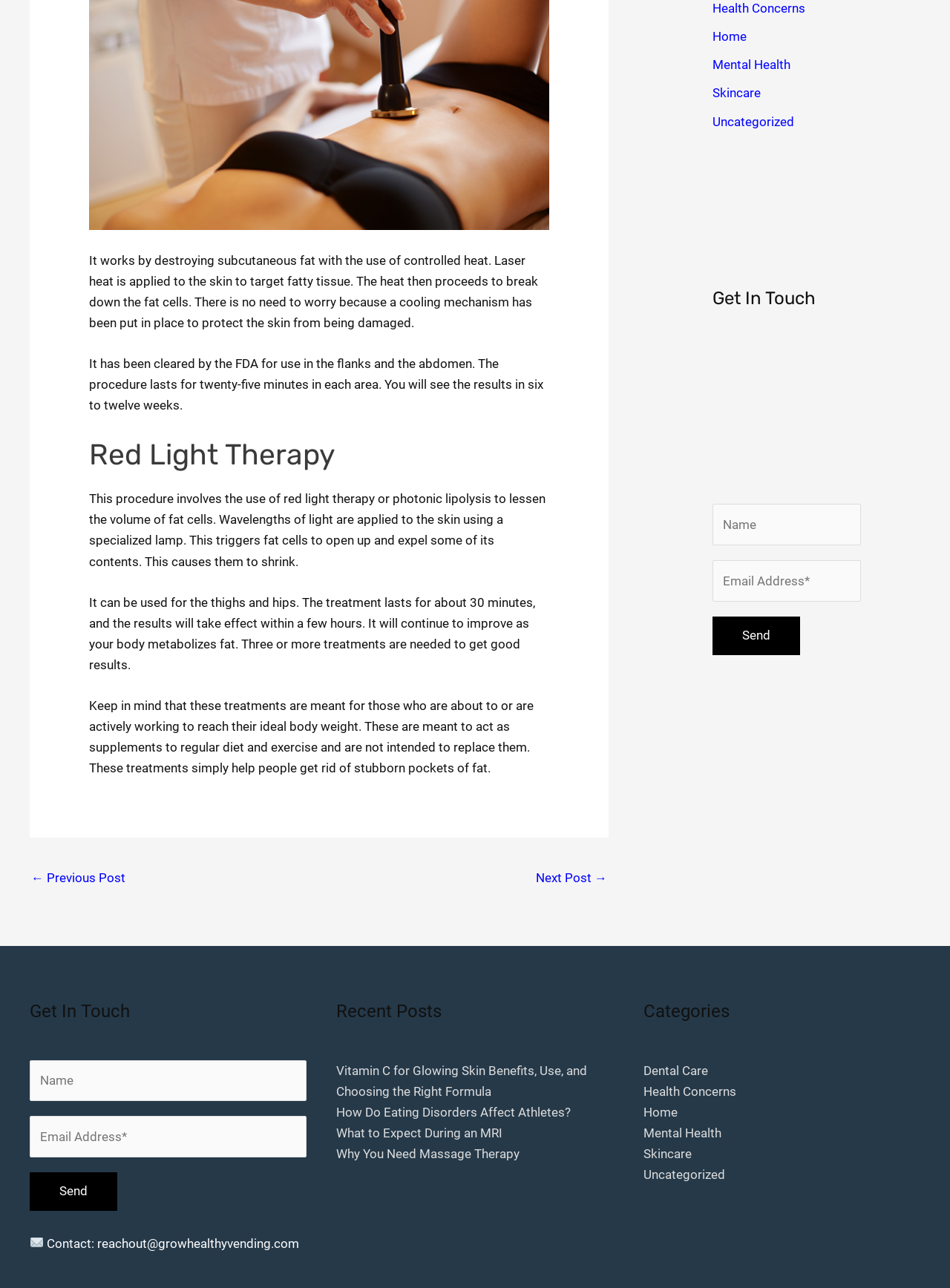Please find the bounding box coordinates in the format (top-left x, top-left y, bottom-right x, bottom-right y) for the given element description. Ensure the coordinates are floating point numbers between 0 and 1. Description: value="Send"

[0.031, 0.91, 0.123, 0.94]